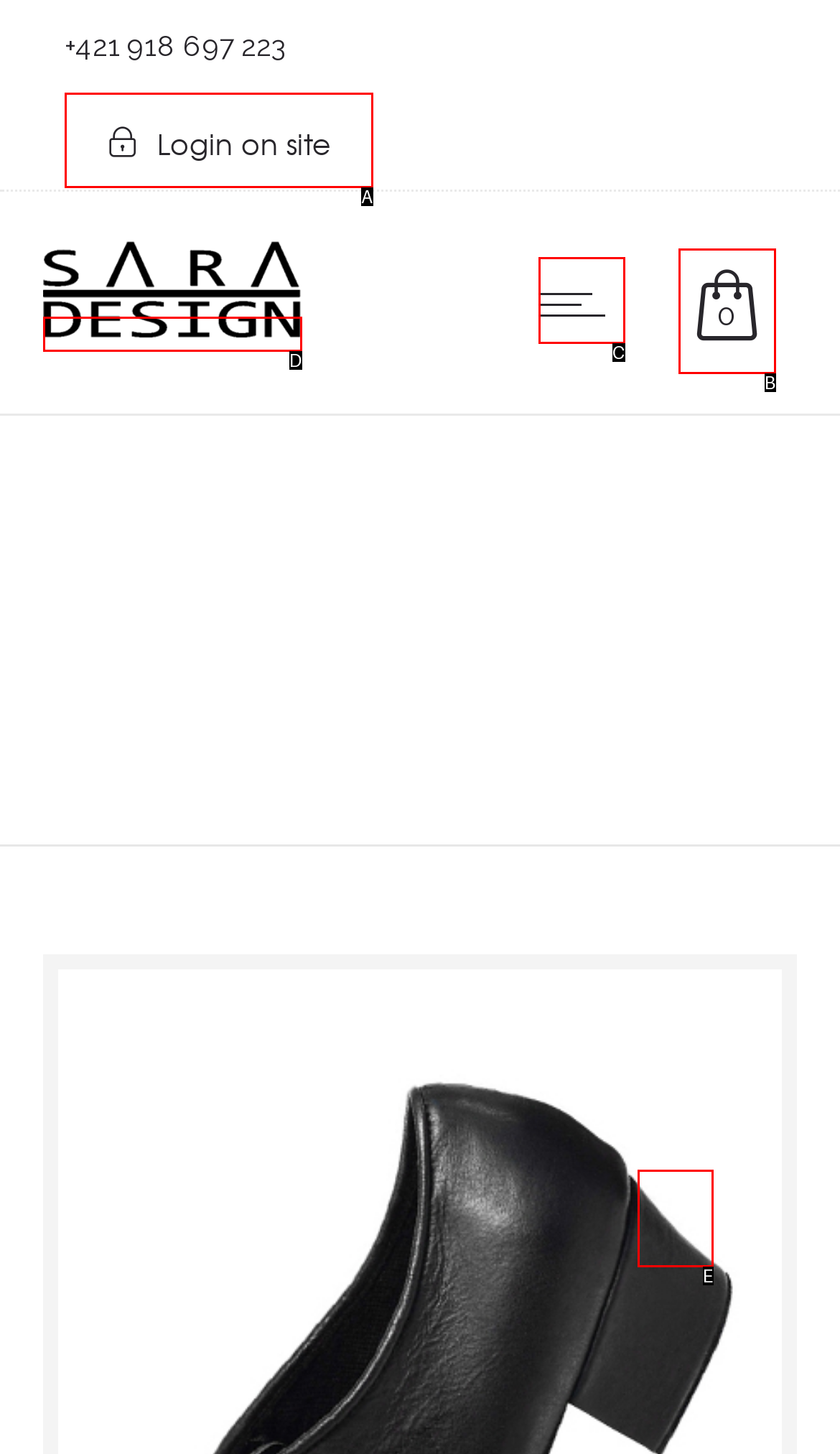From the provided options, which letter corresponds to the element described as: aria-label="Open mobile menu"
Answer with the letter only.

C